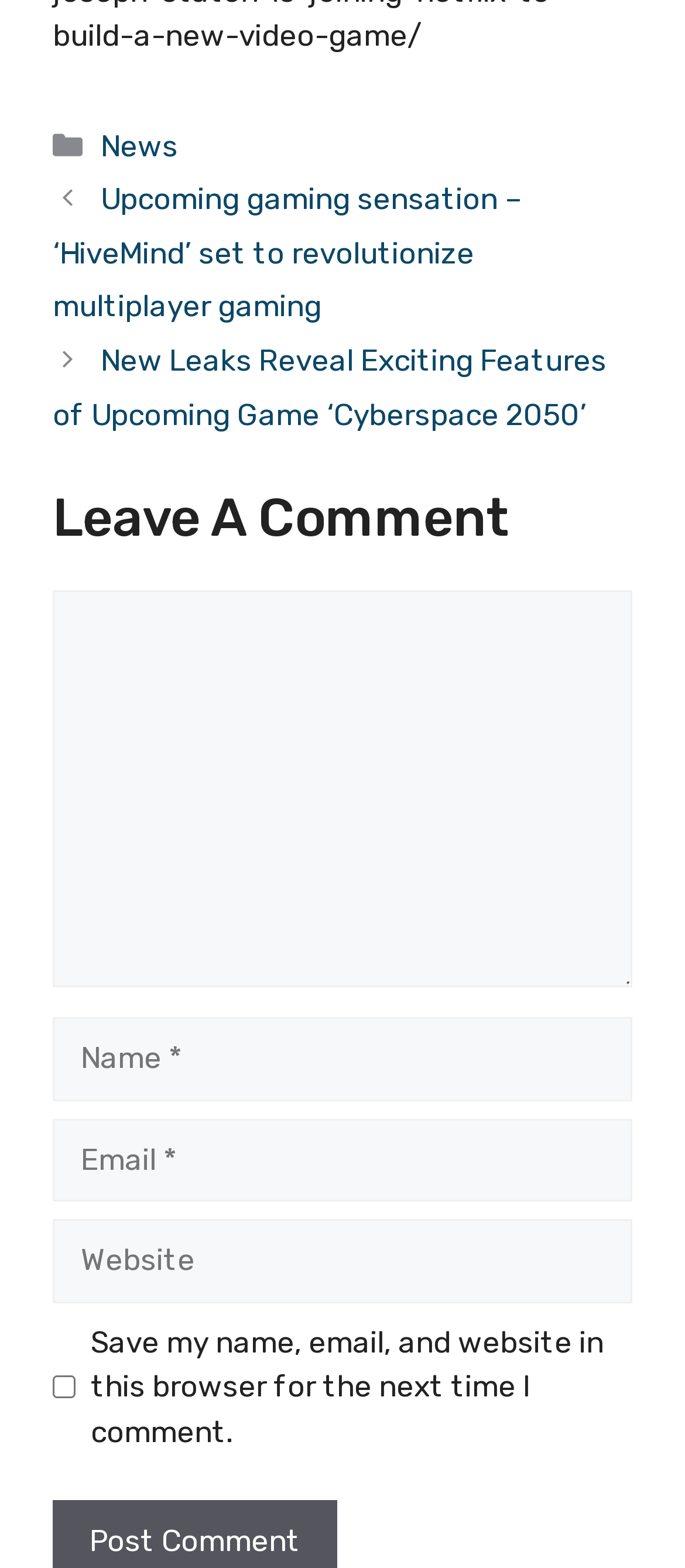Using the provided element description, identify the bounding box coordinates as (top-left x, top-left y, bottom-right x, bottom-right y). Ensure all values are between 0 and 1. Description: Cyberattack Threat Map

None